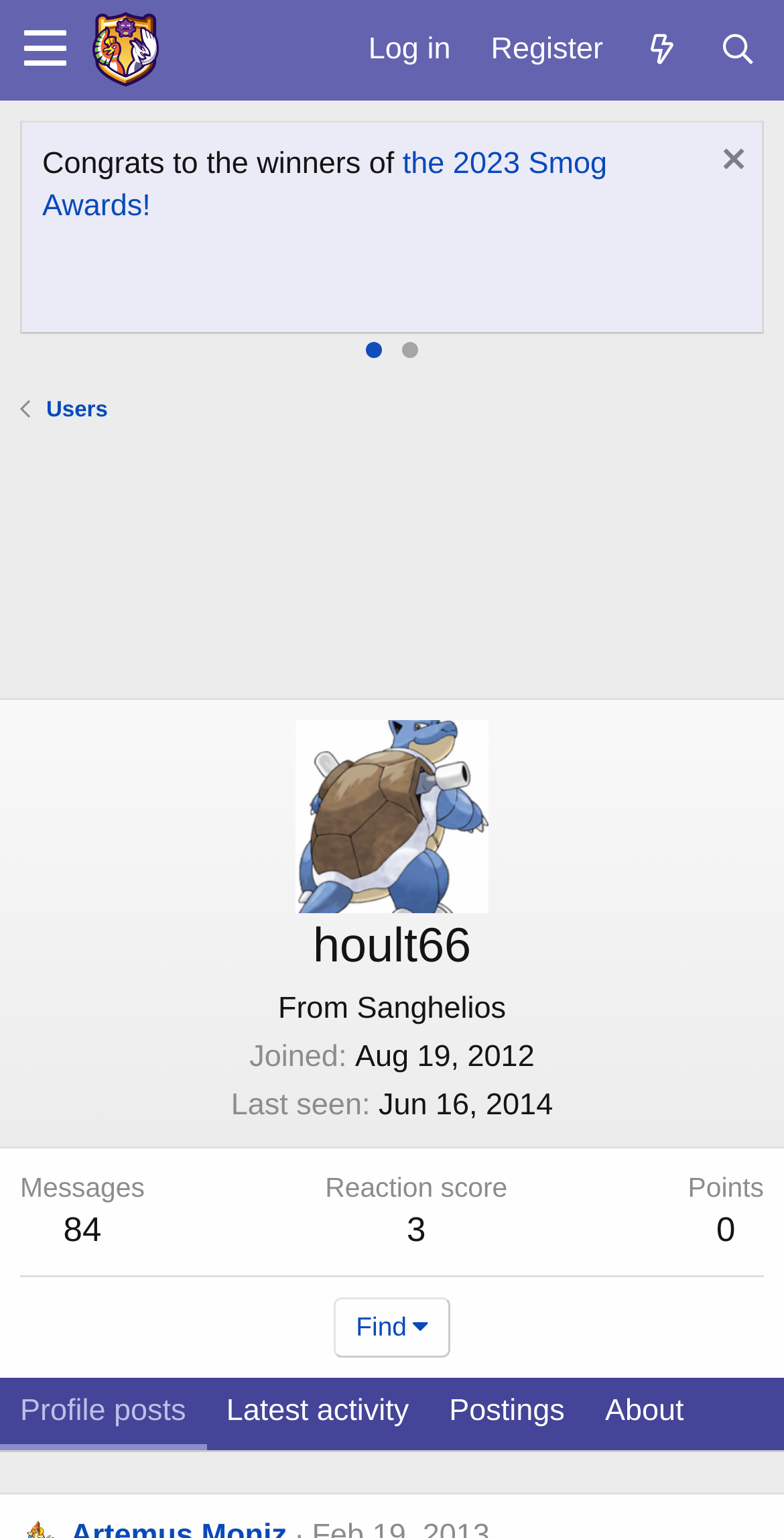From the details in the image, provide a thorough response to the question: How many messages does the user have?

I found the number of messages by looking at the 'Messages' section in the profile information, where it says '84' next to the 'Messages' label.